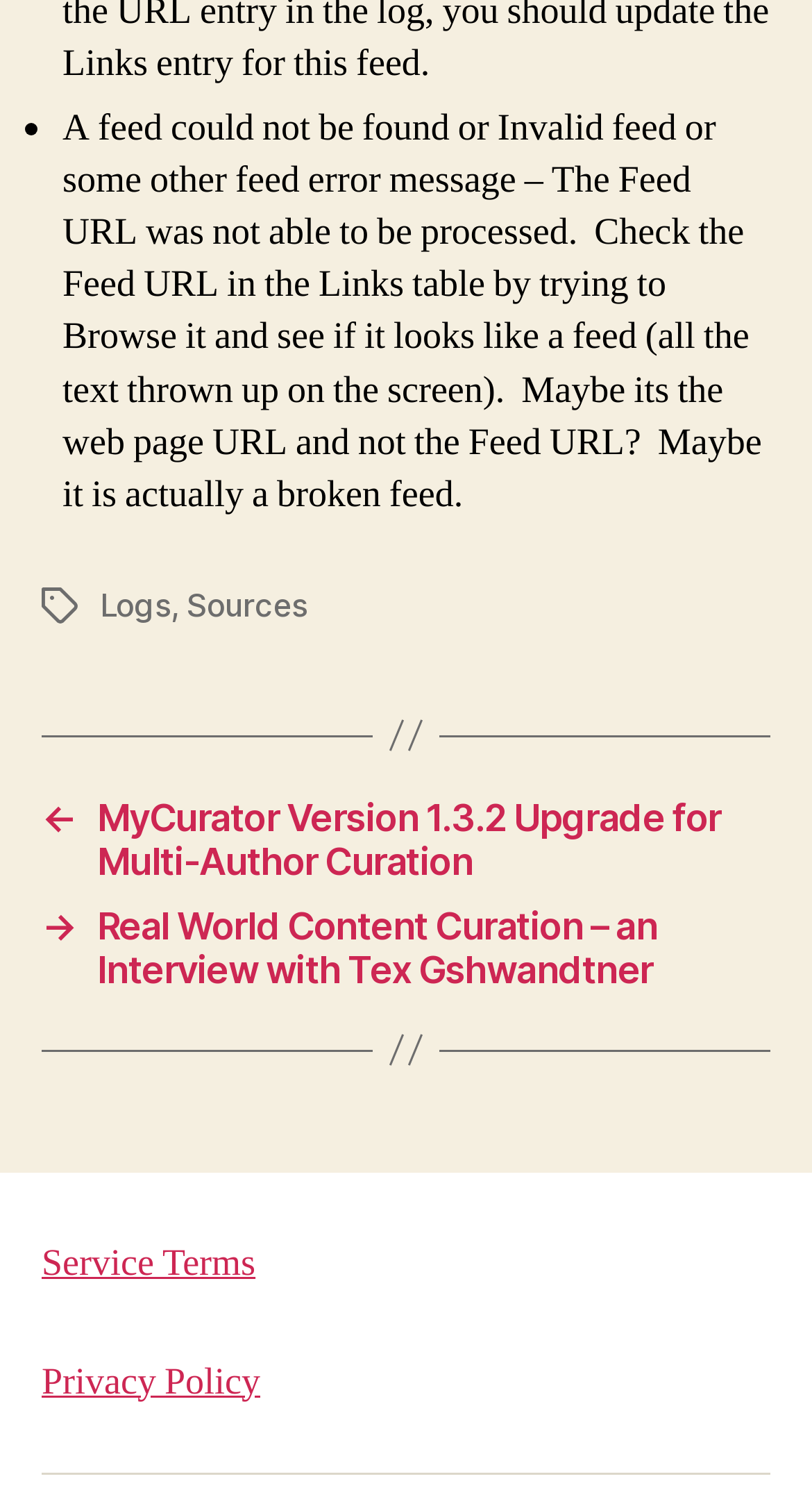Utilize the details in the image to give a detailed response to the question: What are the two options available in the complementary section?

The complementary section has two links, 'Service Terms' and 'Privacy Policy', which are listed at the bottom of the webpage.